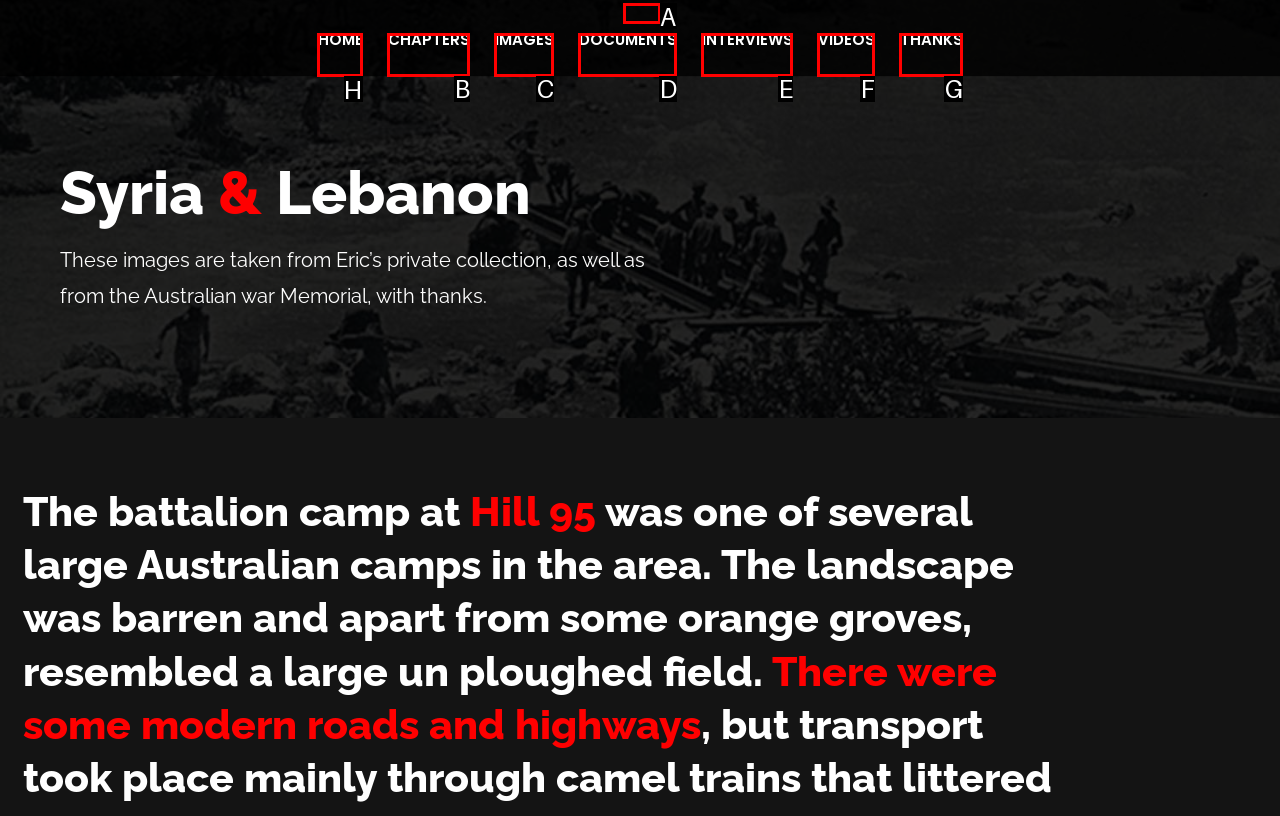Select the letter of the UI element you need to click on to fulfill this task: go to home page. Write down the letter only.

H